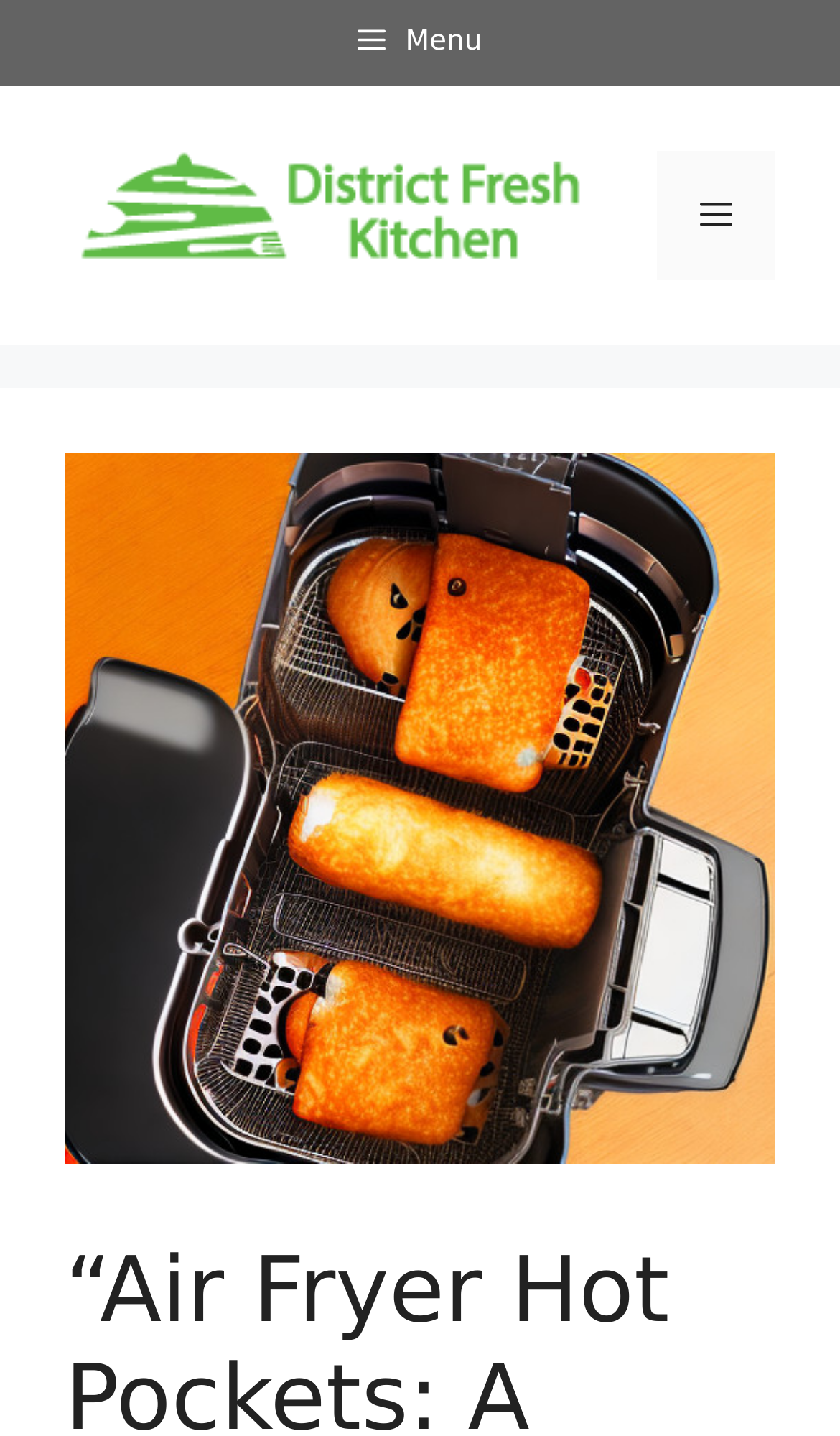Respond to the question below with a concise word or phrase:
Is there an image on the page?

Yes